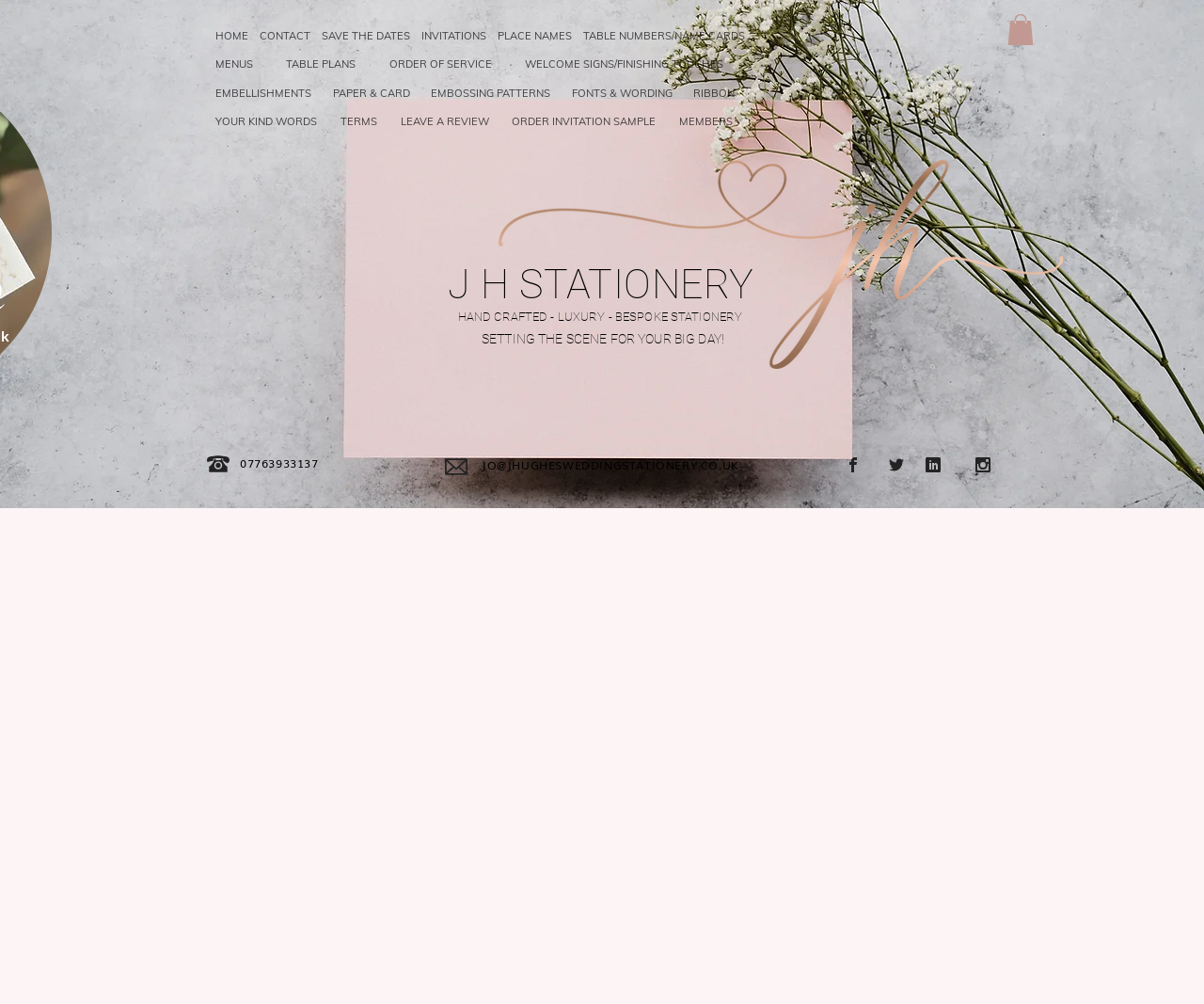Show the bounding box coordinates for the element that needs to be clicked to execute the following instruction: "Click the 'CONTACT' link". Provide the coordinates in the form of four float numbers between 0 and 1, i.e., [left, top, right, bottom].

[0.216, 0.022, 0.259, 0.05]